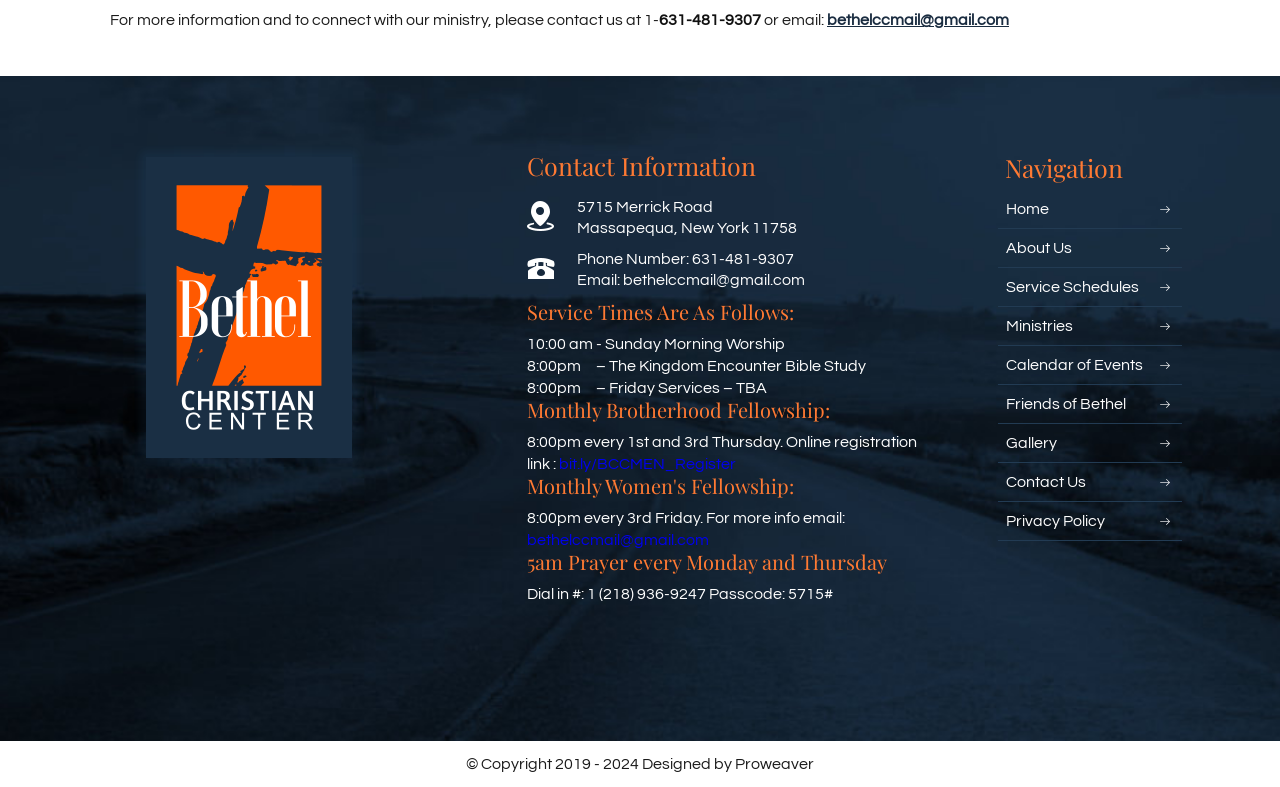Determine the bounding box coordinates of the UI element described by: "Home".

[0.78, 0.241, 0.923, 0.291]